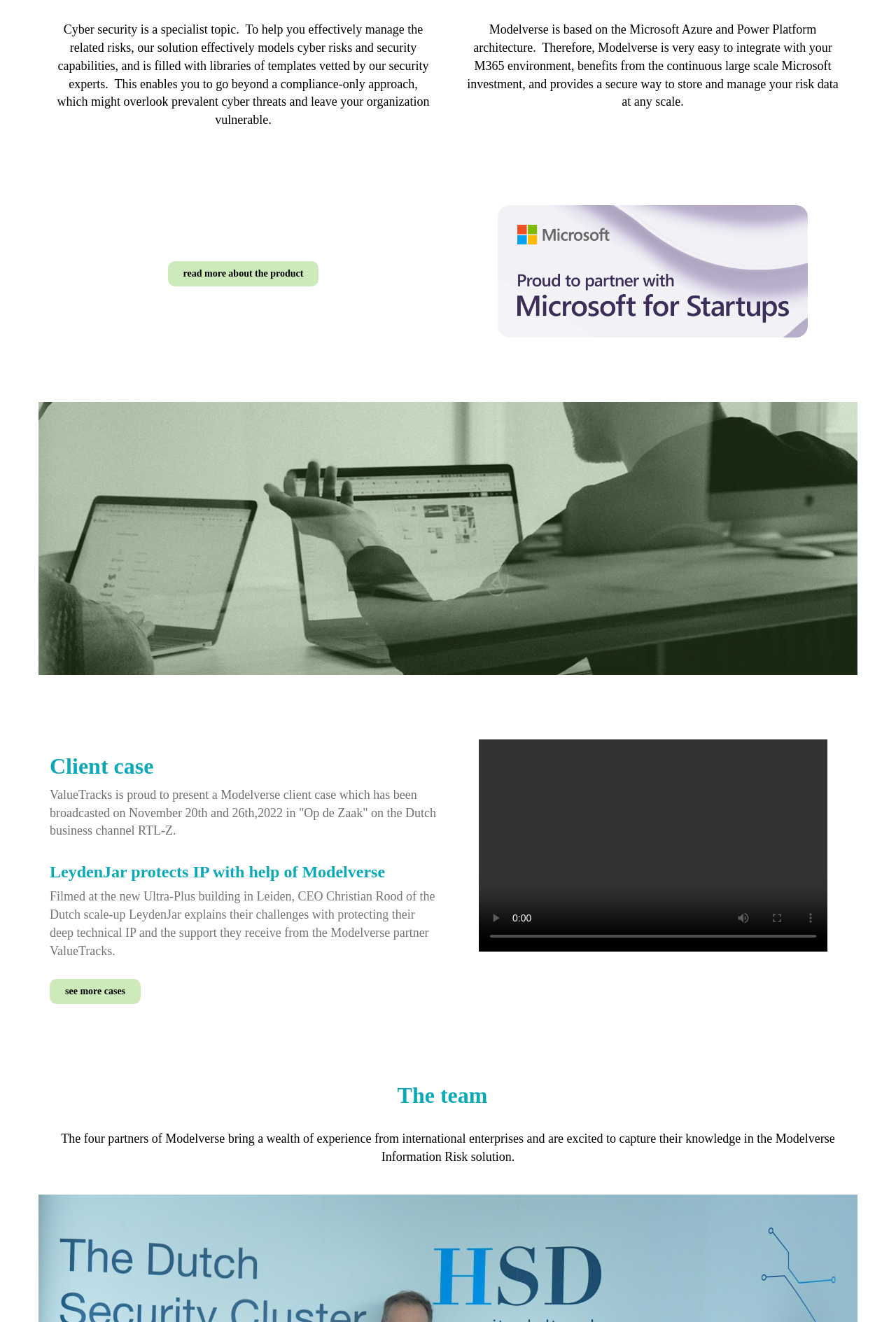Provide the bounding box coordinates of the HTML element this sentence describes: "Next Entries »".

None